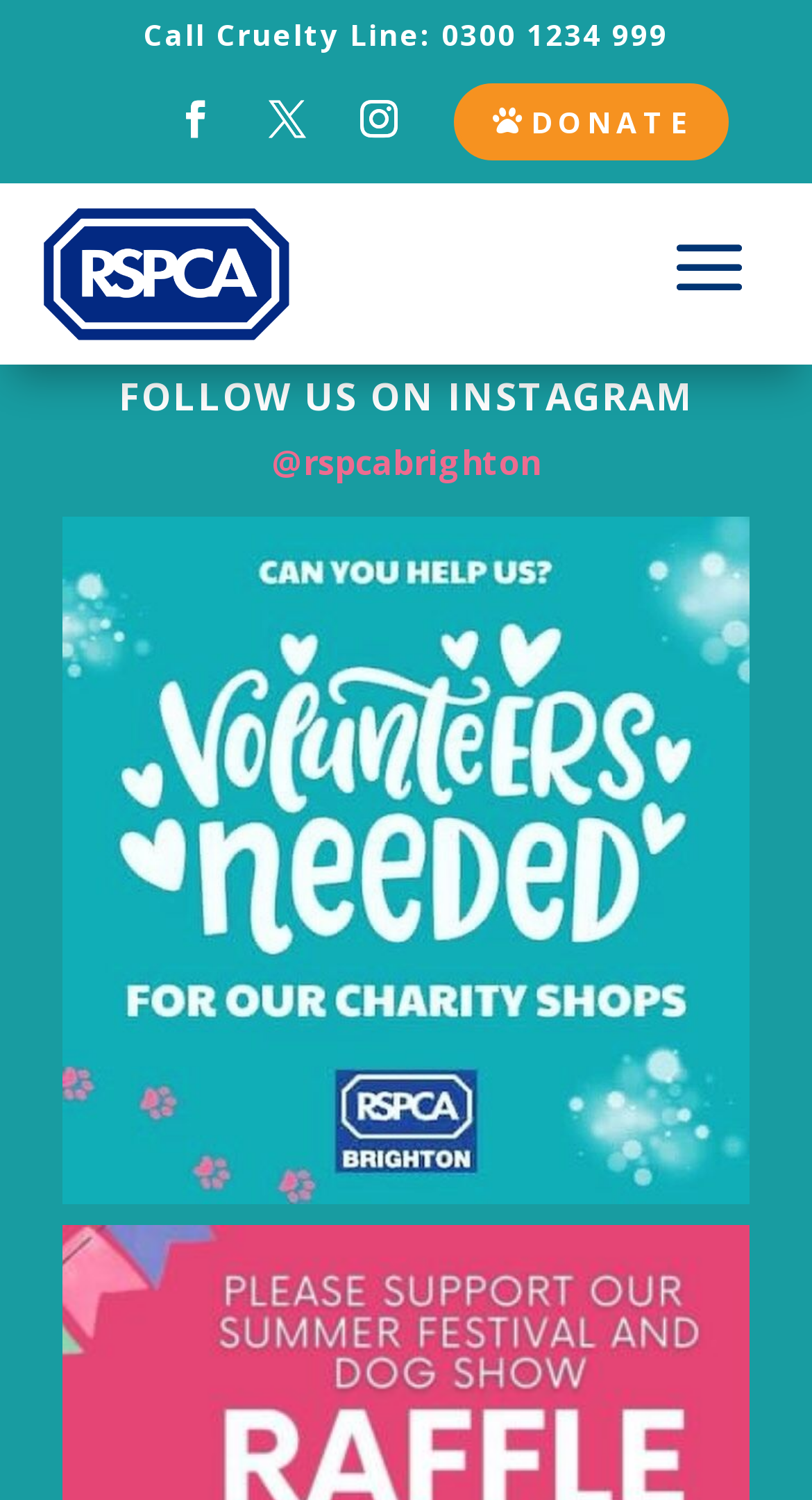Find the coordinates for the bounding box of the element with this description: "alt="RSPCA Sussex North & Brighton"".

[0.05, 0.136, 0.358, 0.229]